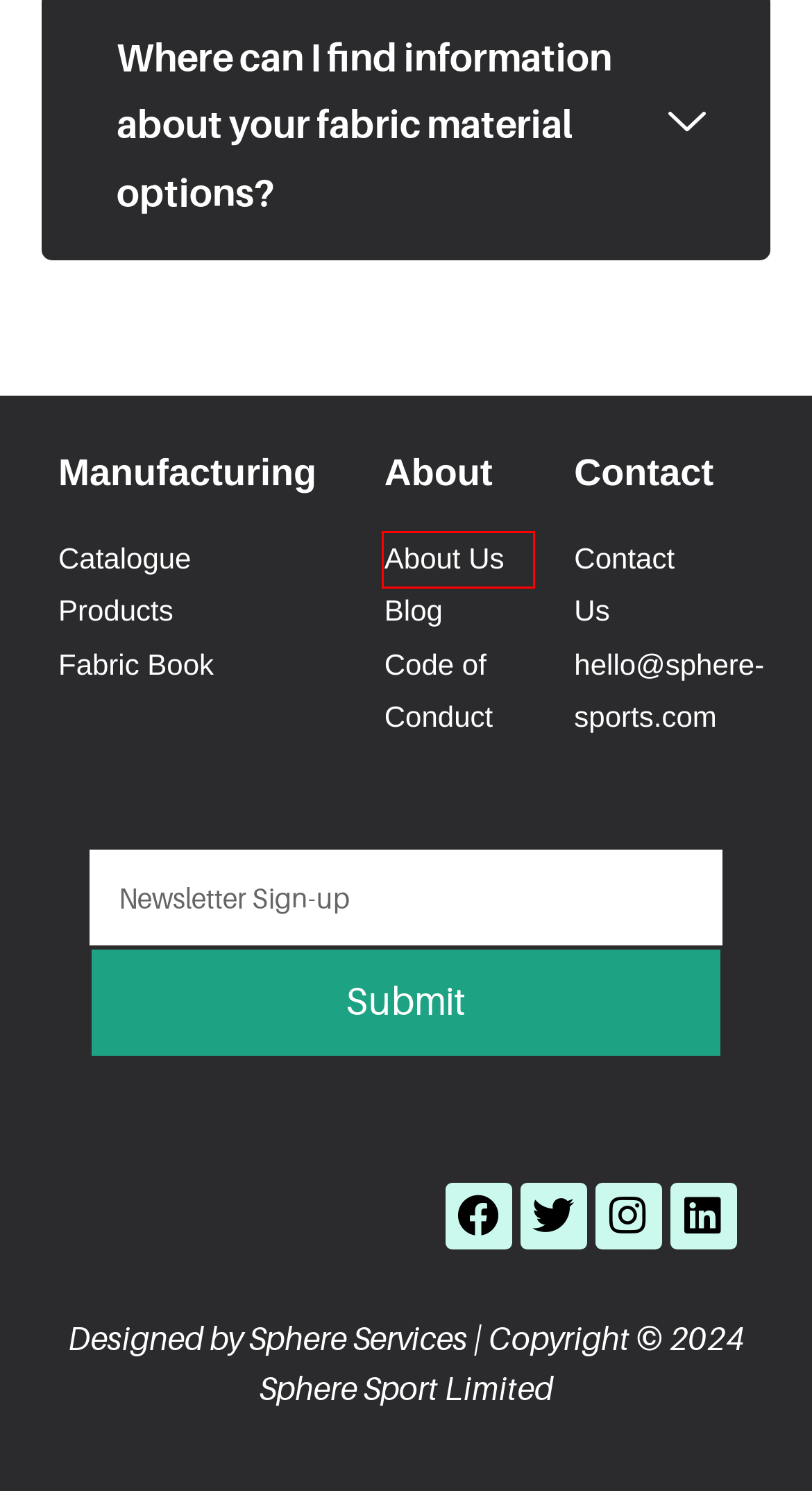Given a screenshot of a webpage with a red bounding box around an element, choose the most appropriate webpage description for the new page displayed after clicking the element within the bounding box. Here are the candidates:
A. Sphere Services | Full-Service Marketing Agency
B. Custom Apparel Manufacturer | Sphere Sport
C. Sublimation Apparel Archives | Sphere Sport
D. CustomProducts | Sportswear Factory
E. Blog | Sphere Sport
F. Our Story | Sphere Sport Teamwear Manufacturing
G. Contact Us | Sphere Sport | Custom Sportswear Manufacturing
H. Women's Apparel Archives | Sphere Sport

F